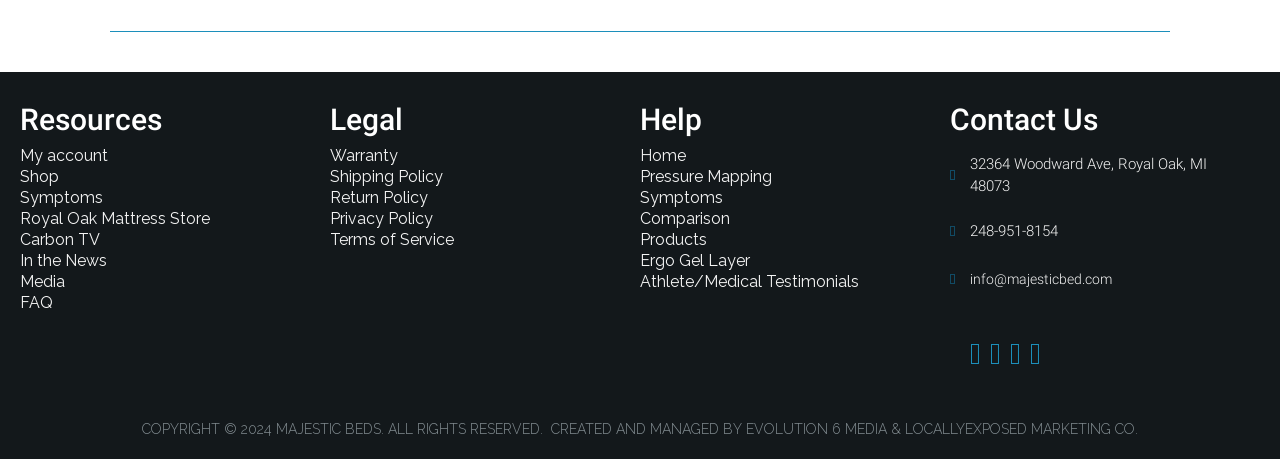What is the company name that created and managed the website?
Using the image as a reference, answer with just one word or a short phrase.

EVOLUTION 6 MEDIA